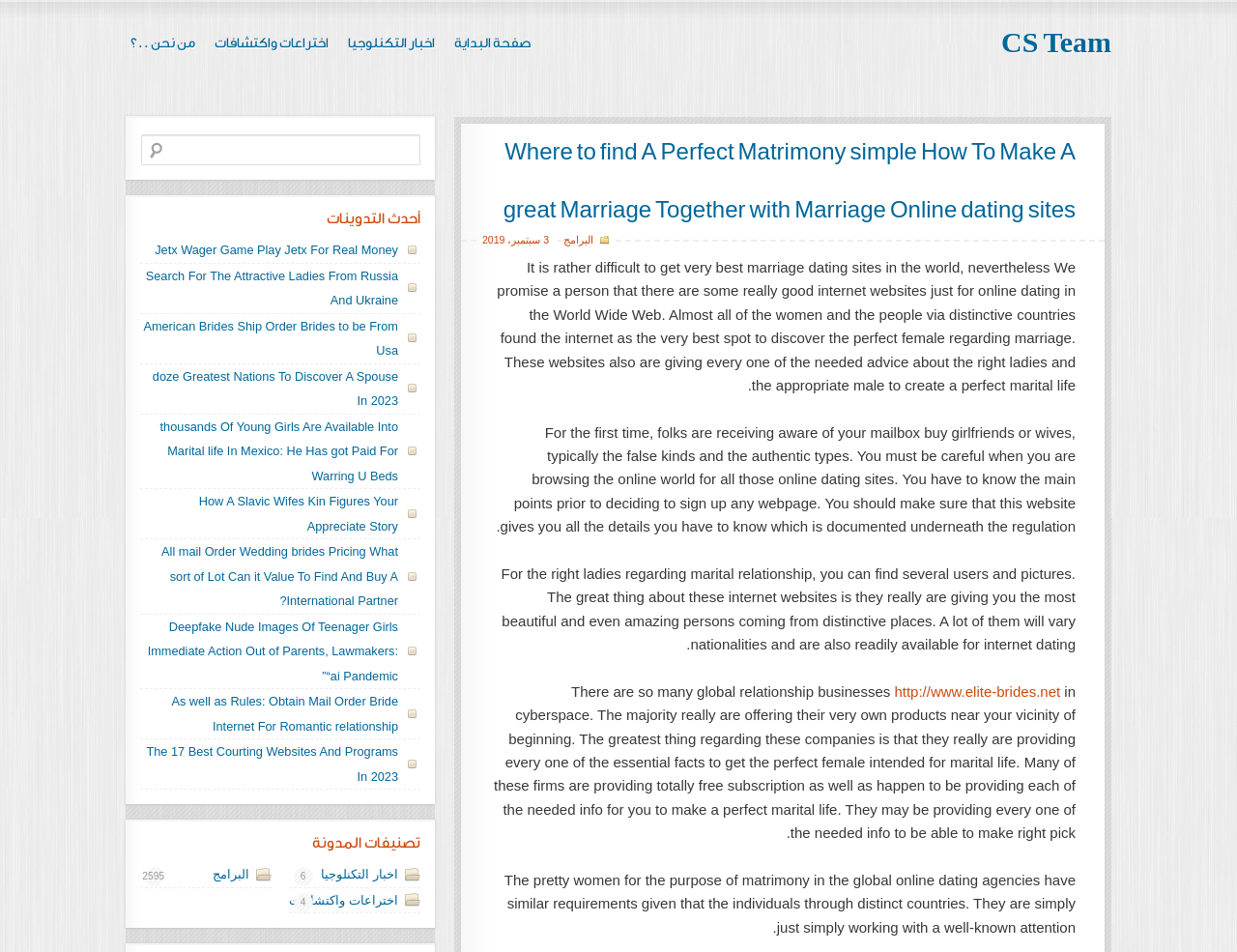Bounding box coordinates are specified in the format (top-left x, top-left y, bottom-right x, bottom-right y). All values are floating point numbers bounded between 0 and 1. Please provide the bounding box coordinate of the region this sentence describes: صفحة البداية

[0.363, 0.03, 0.434, 0.061]